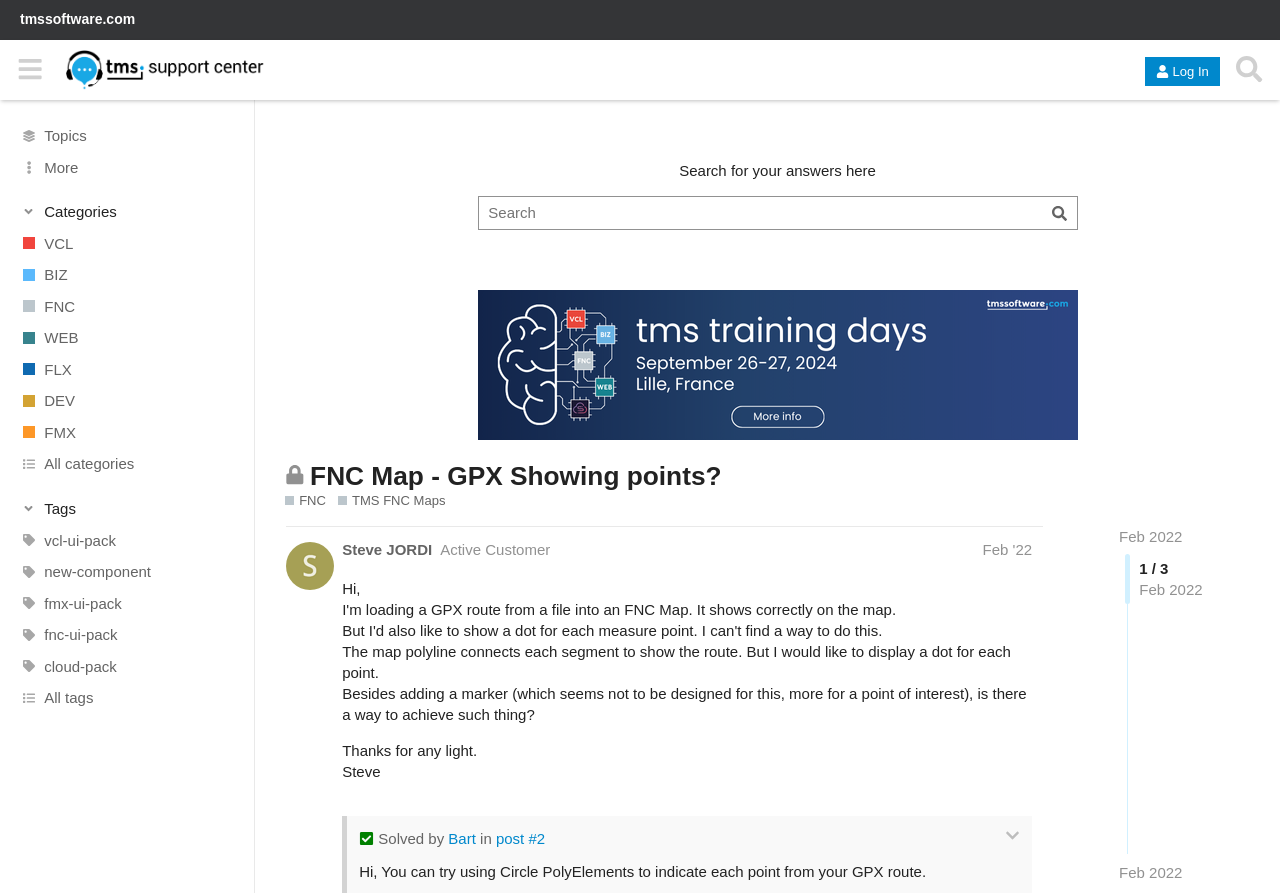Predict the bounding box coordinates of the area that should be clicked to accomplish the following instruction: "Search for your answers here". The bounding box coordinates should consist of four float numbers between 0 and 1, i.e., [left, top, right, bottom].

[0.373, 0.219, 0.842, 0.257]